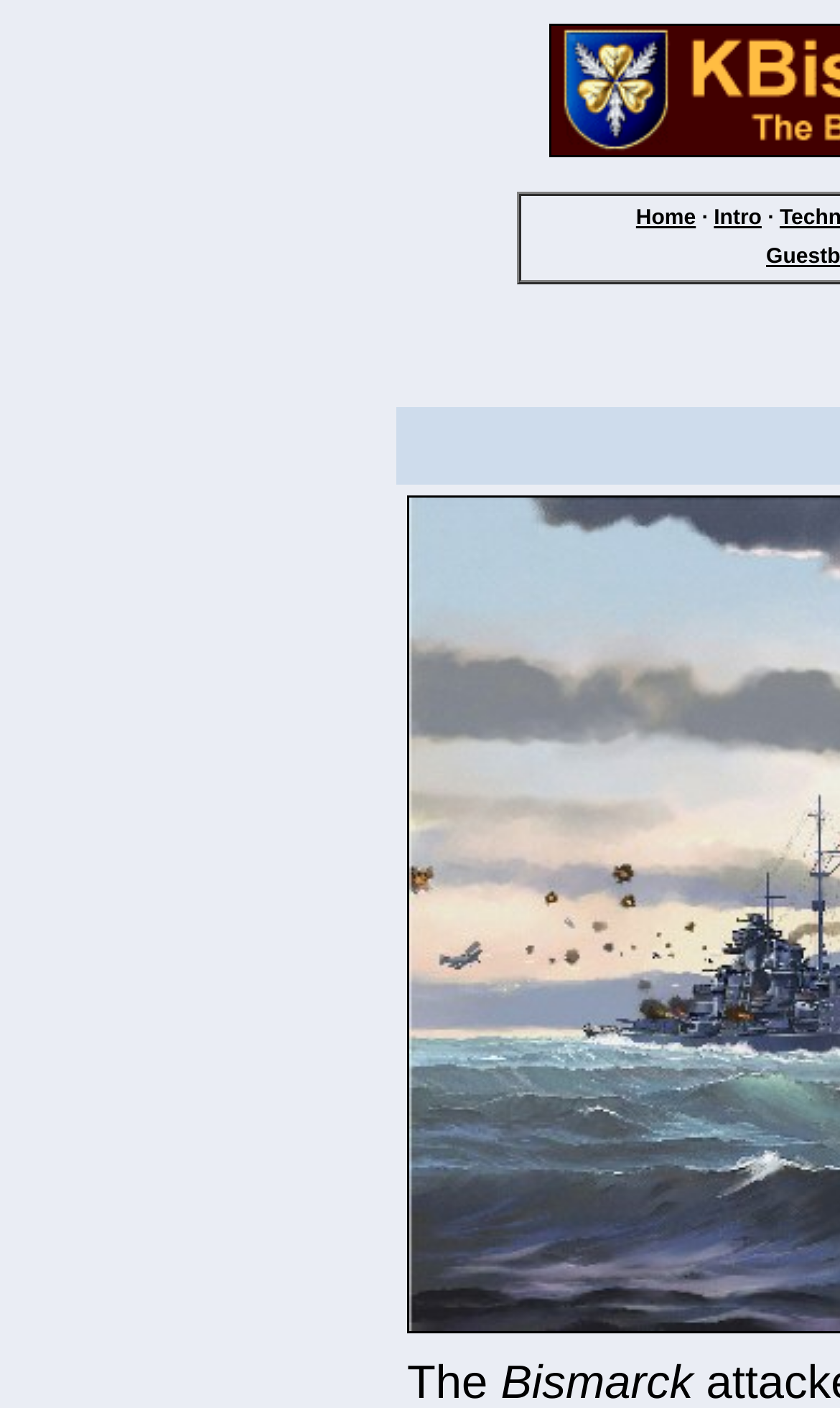Find the bounding box of the UI element described as follows: "Home".

[0.757, 0.147, 0.828, 0.164]